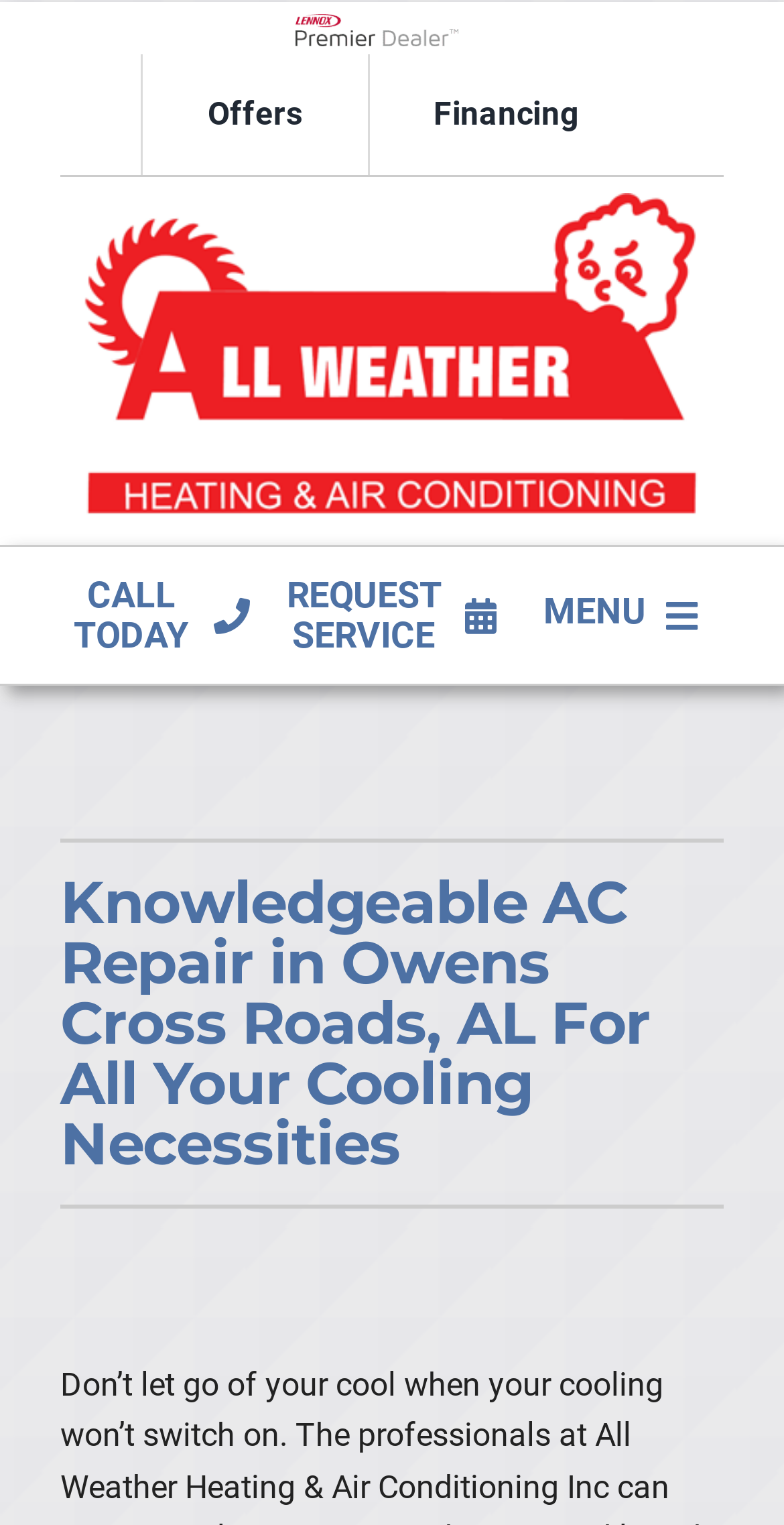Identify and extract the main heading from the webpage.

Knowledgeable AC Repair in Owens Cross Roads, AL For All Your Cooling Necessities